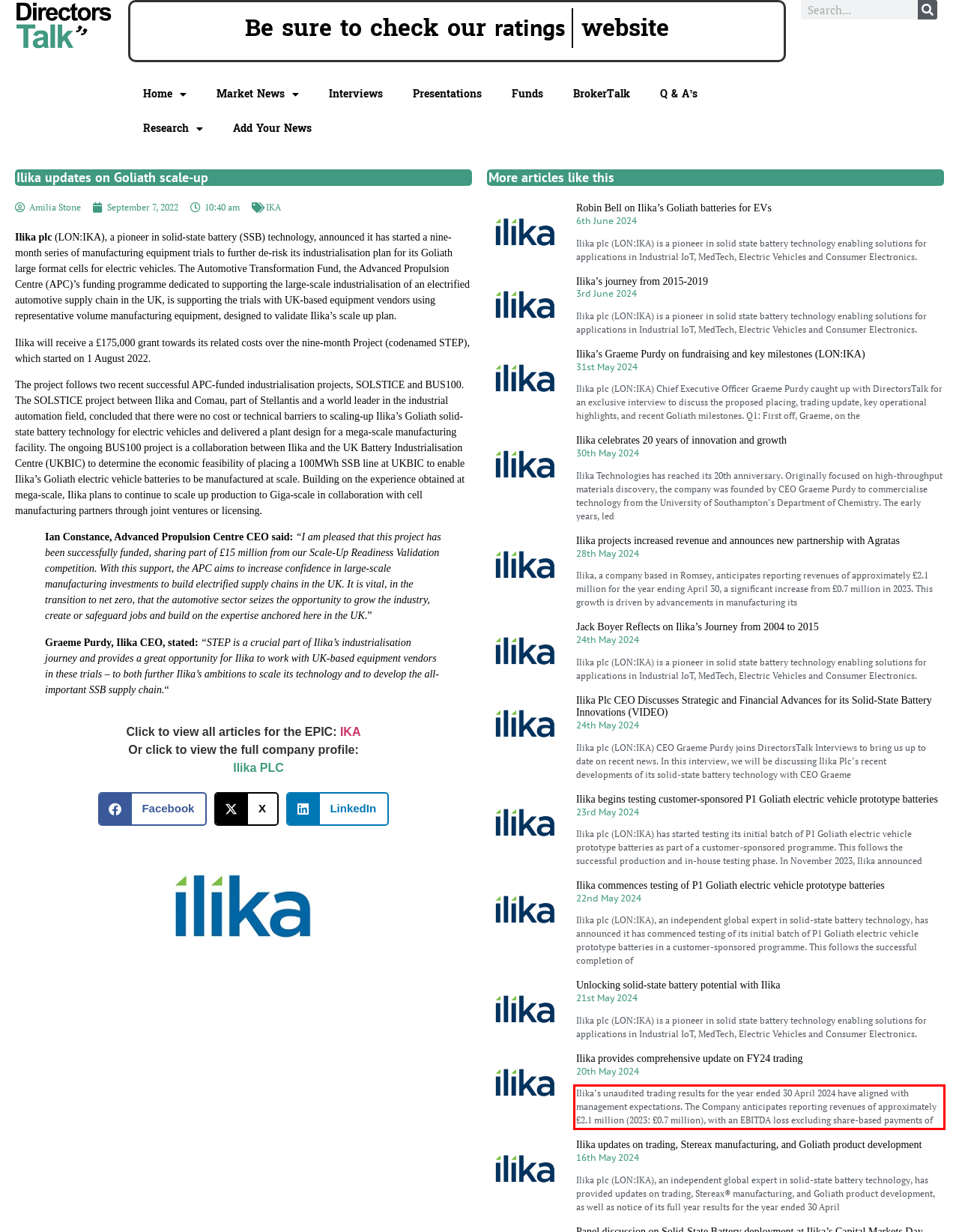You have a screenshot of a webpage with a red bounding box. Use OCR to generate the text contained within this red rectangle.

Ilika’s unaudited trading results for the year ended 30 April 2024 have aligned with management expectations. The Company anticipates reporting revenues of approximately £2.1 million (2023: £0.7 million), with an EBITDA loss excluding share-based payments of